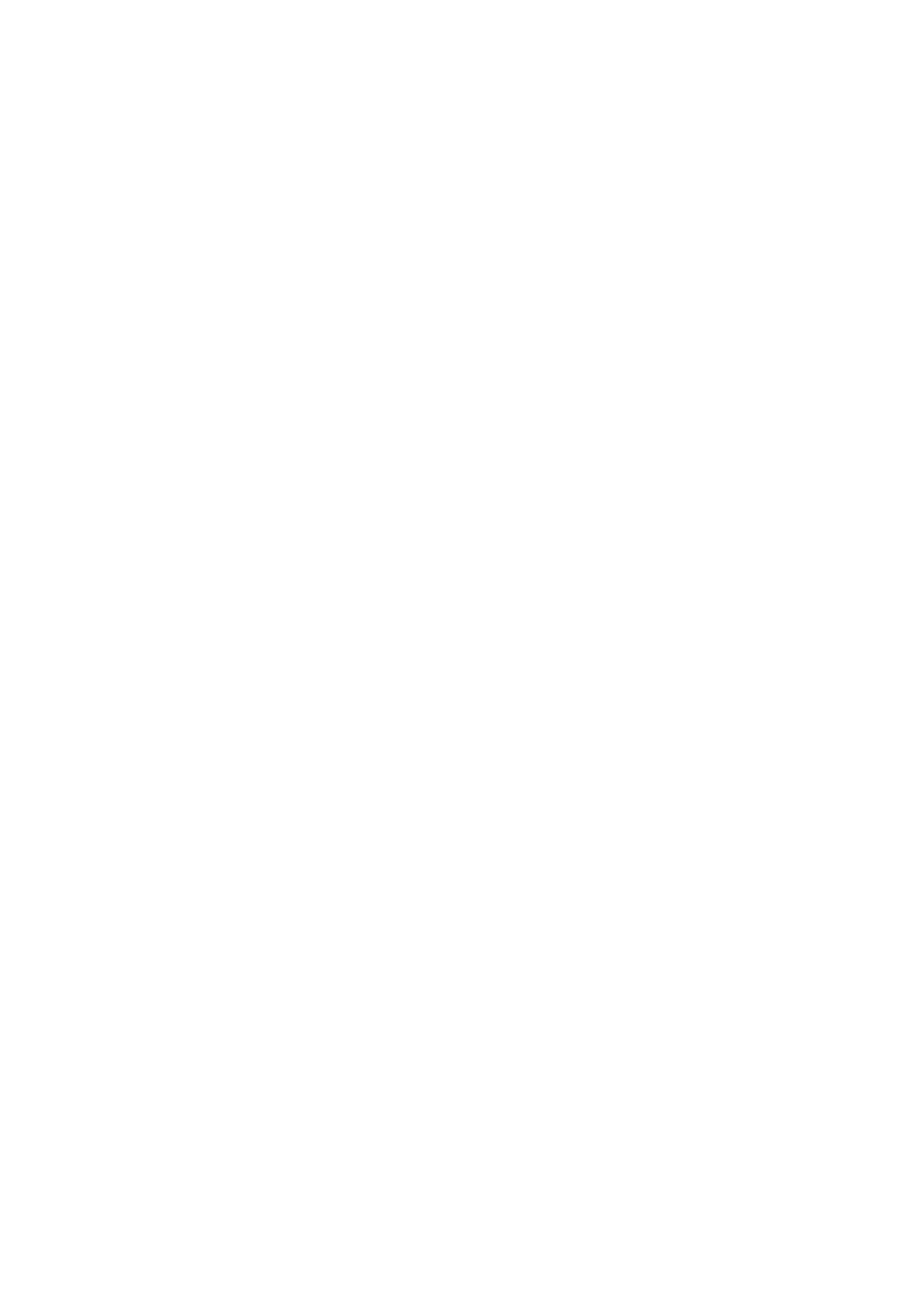Carefully examine the image and provide an in-depth answer to the question: What is the author's tone in the last paragraph?

The author's tone in the last paragraph is humorous because they use a smiley face 🙂 and make a lighthearted comment about justifying their existence, which suggests a playful and tongue-in-cheek tone.